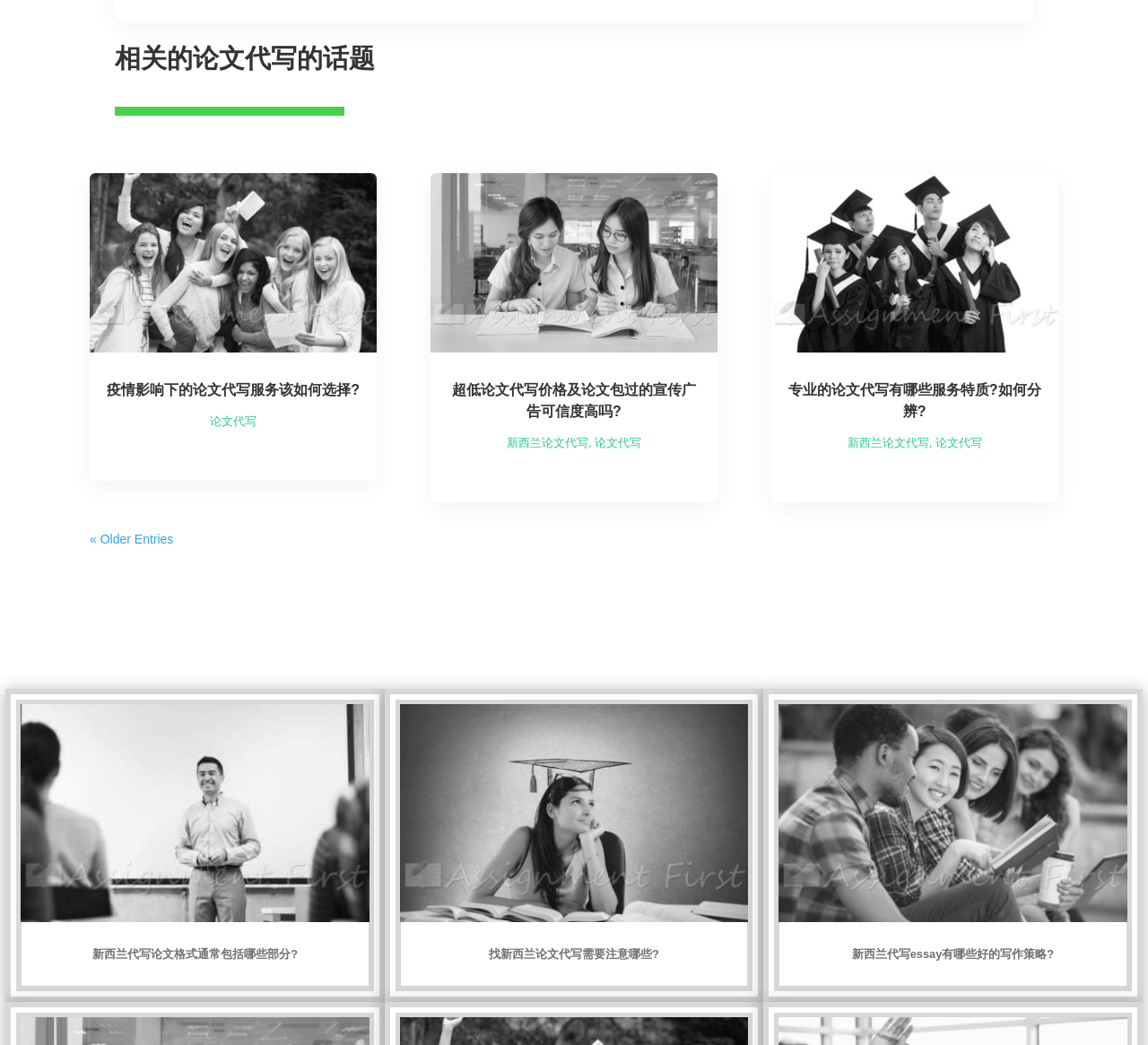Identify the bounding box coordinates necessary to click and complete the given instruction: "Click the link to explore New Zealand paper writing".

[0.738, 0.417, 0.809, 0.43]